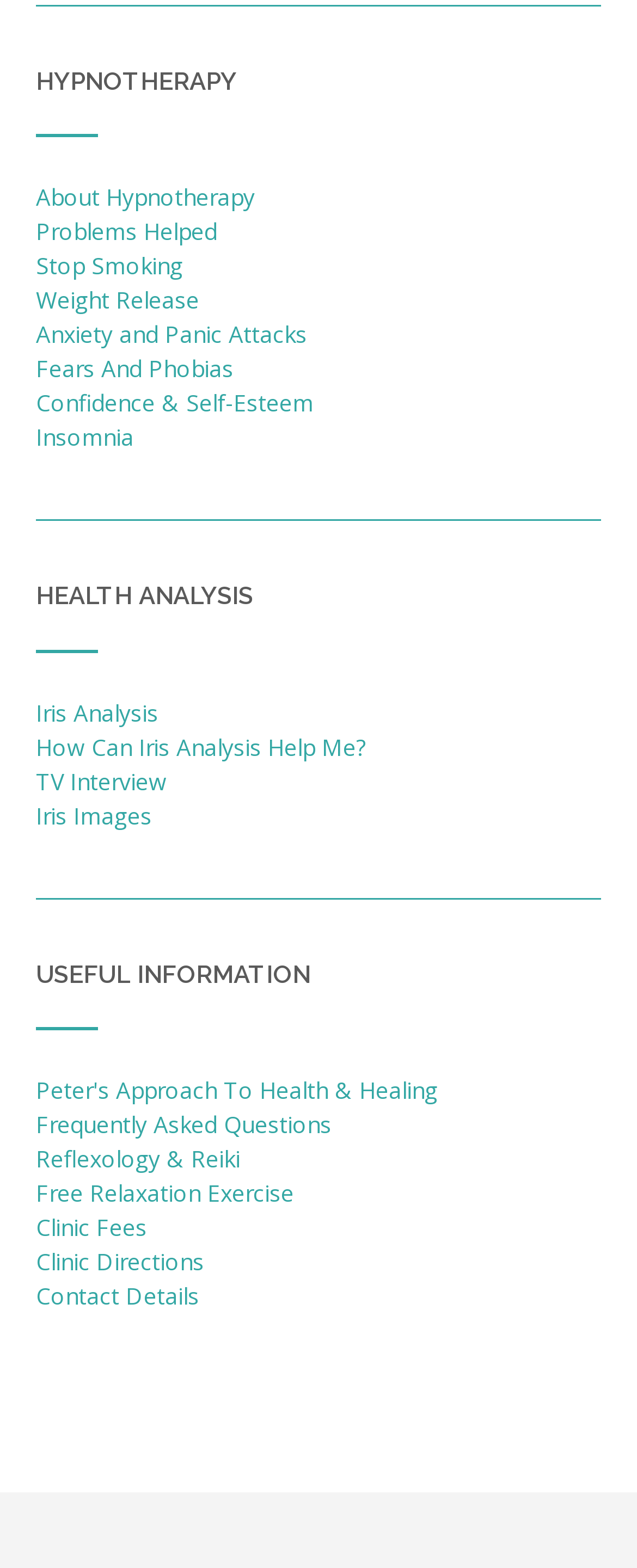Please find the bounding box coordinates of the element that you should click to achieve the following instruction: "Enter email address". The coordinates should be presented as four float numbers between 0 and 1: [left, top, right, bottom].

None